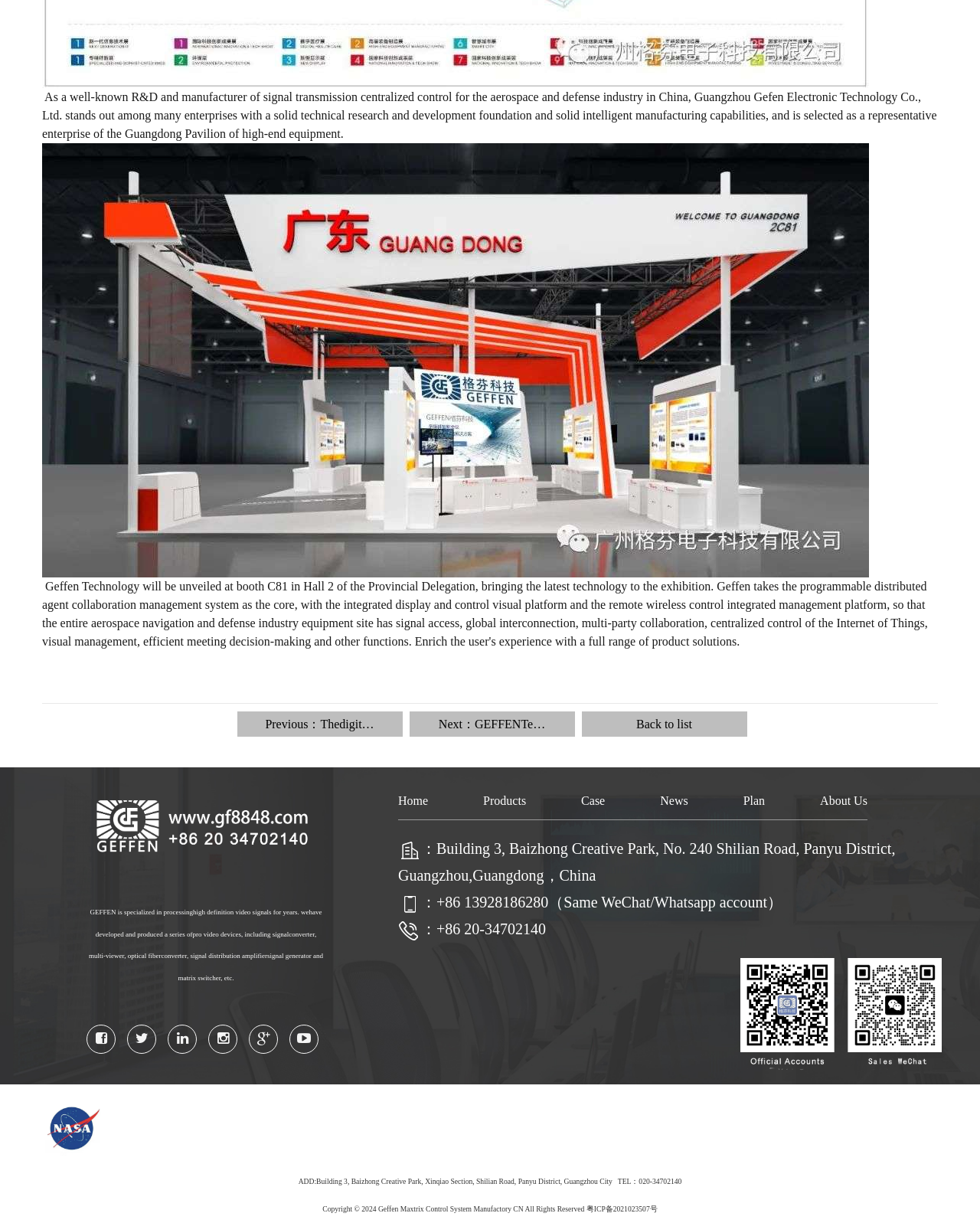What is the company's product?
Please respond to the question with a detailed and thorough explanation.

From the StaticText element with OCR text 'GEFFEN is specialized in processing high definition video signals for years. we have developed and produced a series of pro video devices, including signal converter, multi-viewer, optical fiber converter, signal distribution amplifier signal generator and matrix switcher, etc.', we can conclude that the company's product is pro video devices.